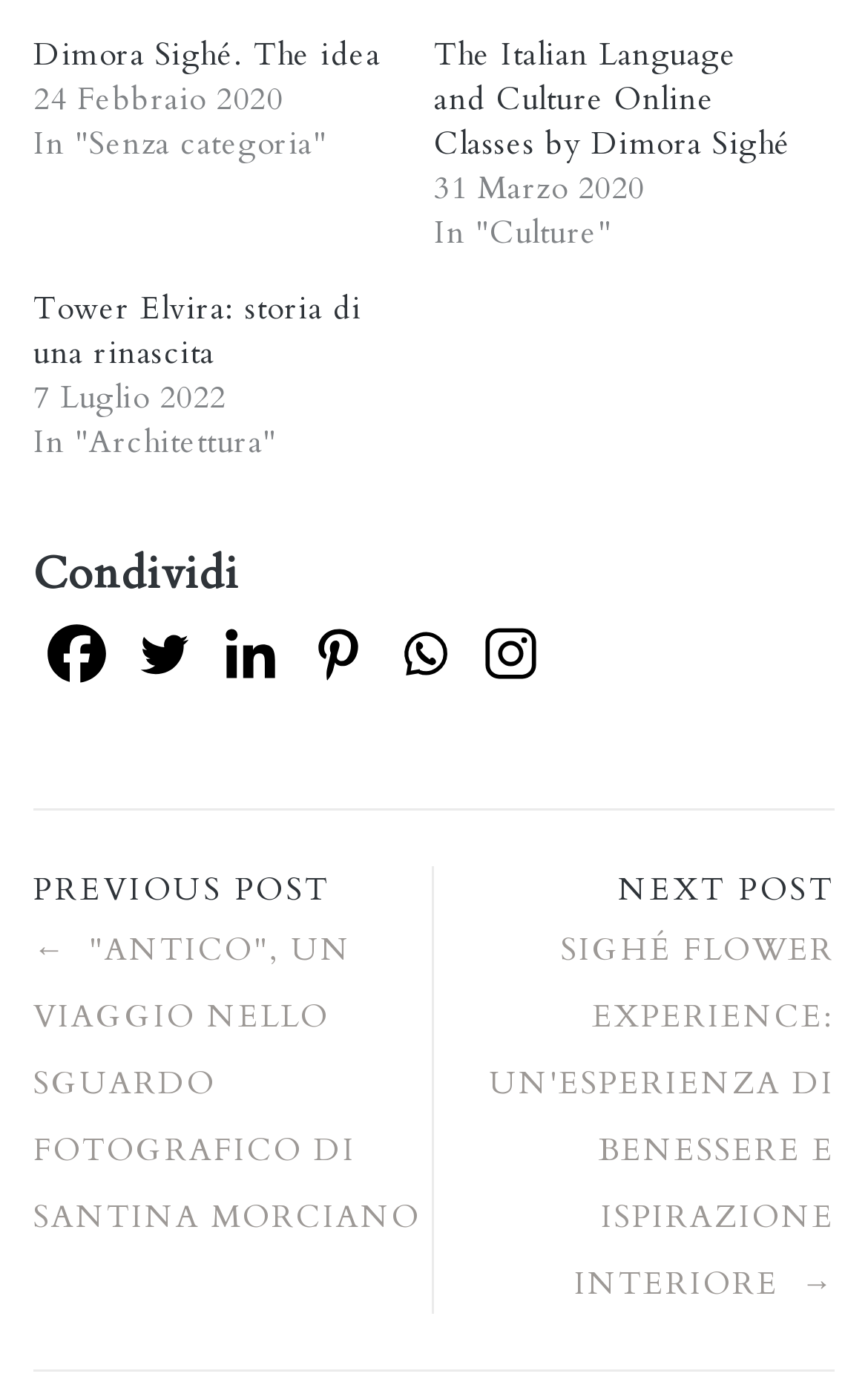Find and provide the bounding box coordinates for the UI element described with: "Dimora Sighé. The idea".

[0.038, 0.025, 0.438, 0.055]